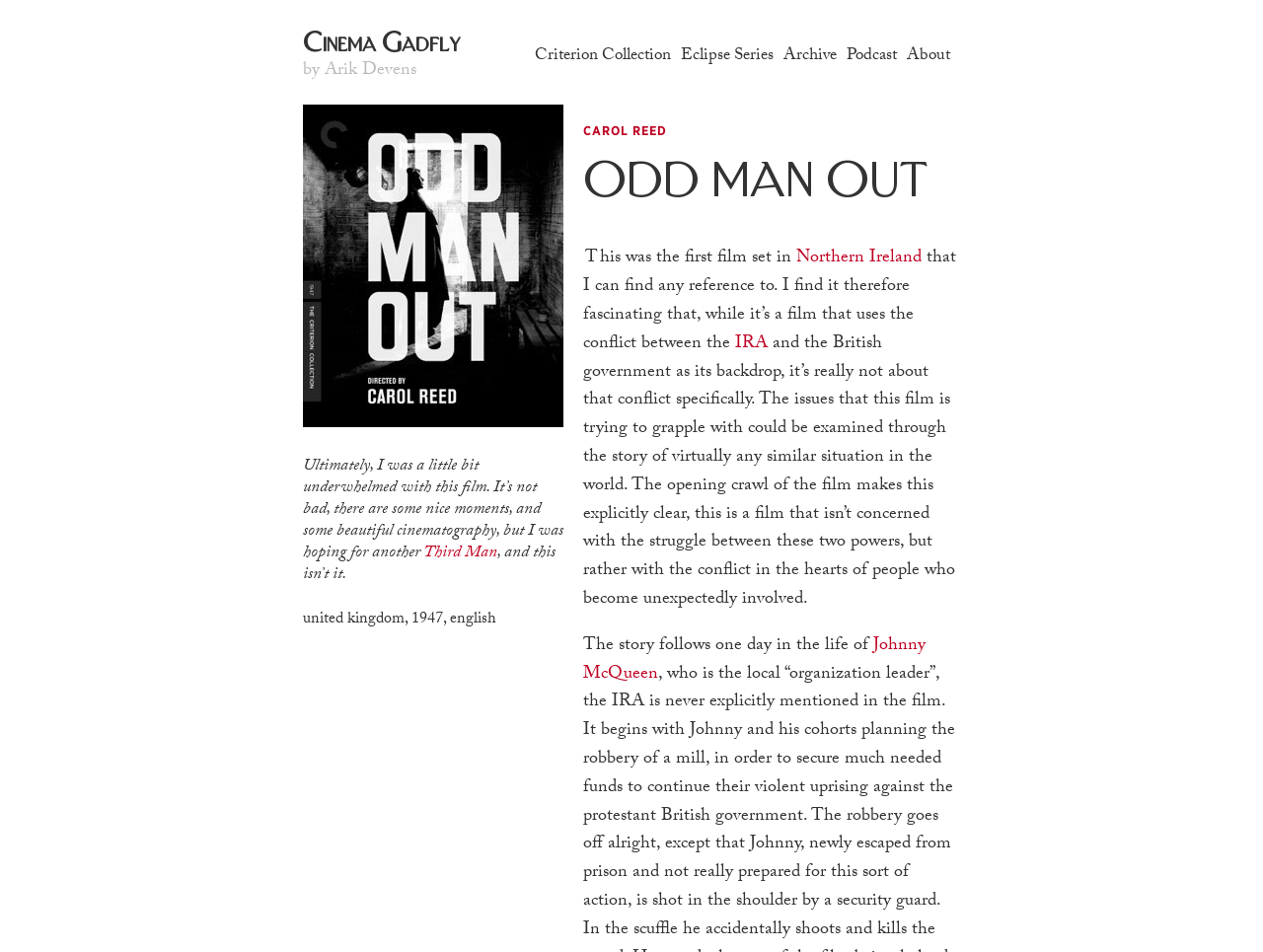What is the language of the film?
Look at the screenshot and respond with a single word or phrase.

English